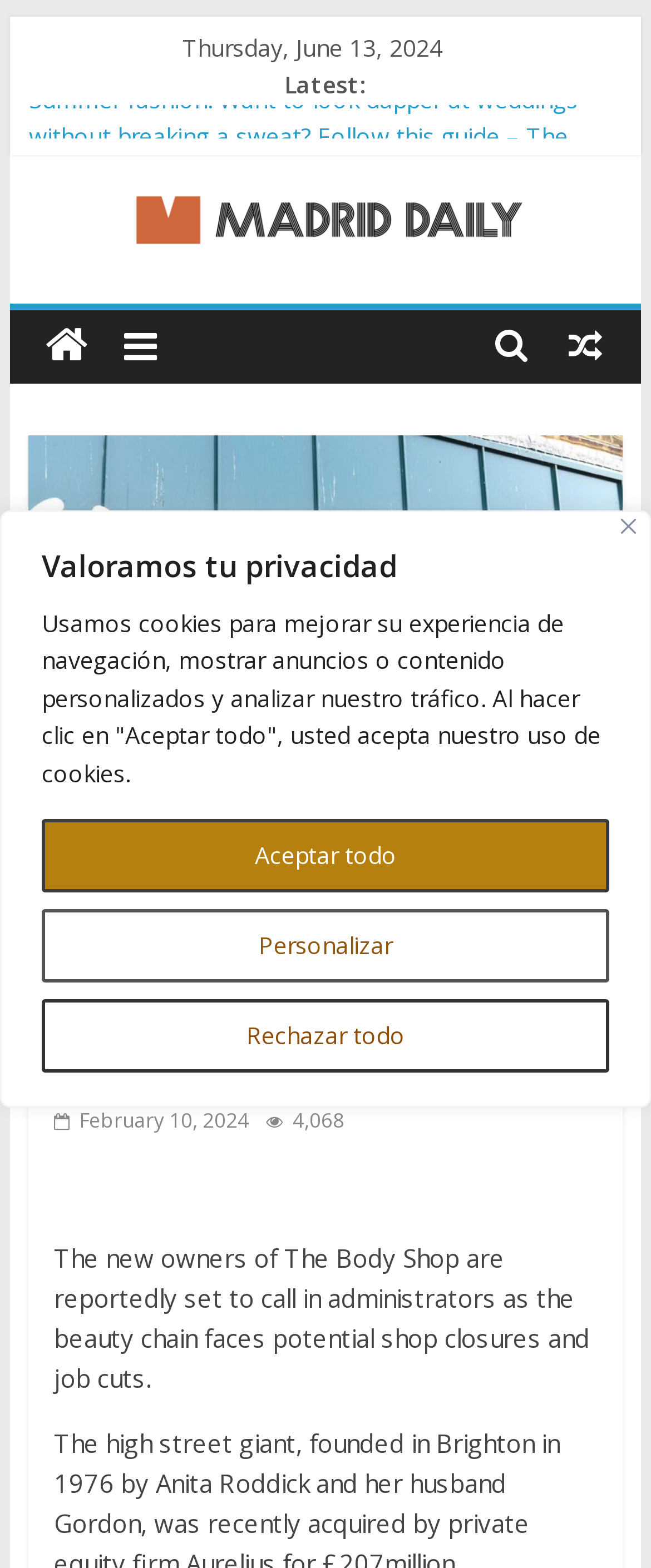Indicate the bounding box coordinates of the element that needs to be clicked to satisfy the following instruction: "Check the 'LifeStyle' section". The coordinates should be four float numbers between 0 and 1, i.e., [left, top, right, bottom].

[0.083, 0.506, 0.252, 0.53]